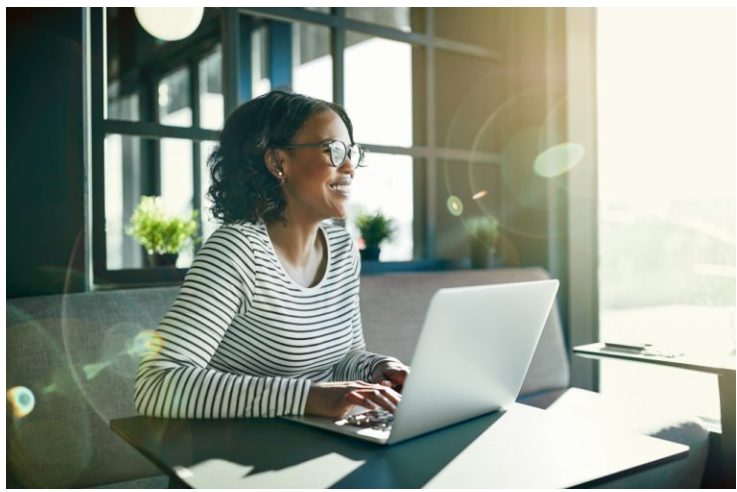Explain the image thoroughly, mentioning every notable detail.

In a bright and inviting workspace, a woman with curly hair, wearing stylish glasses and a striped long-sleeve shirt, is engaged in her work on a laptop. She sits at a sleek table, illuminated by natural light streaming in through large windows. The background features lush green plants, adding a touch of tranquility to the modern setting. Her expression is one of concentration and satisfaction, reflecting a productive moment as she navigates her tasks, embodying the essence of remote work and digital entrepreneurship. This serene environment underscores the importance of a conducive workspace for fostering creativity and efficiency in business endeavors.